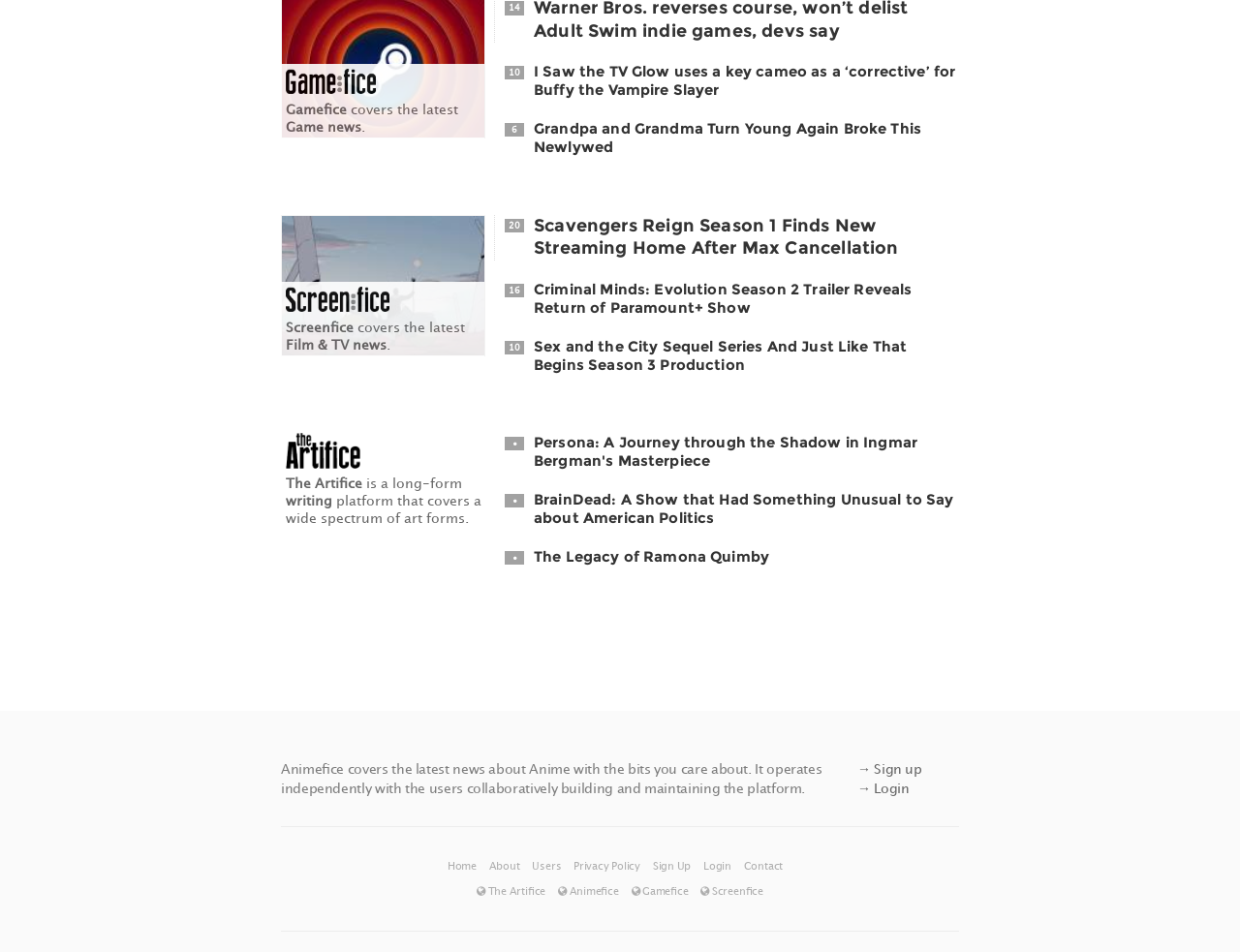Highlight the bounding box coordinates of the region I should click on to meet the following instruction: "sign up".

[0.691, 0.799, 0.744, 0.816]